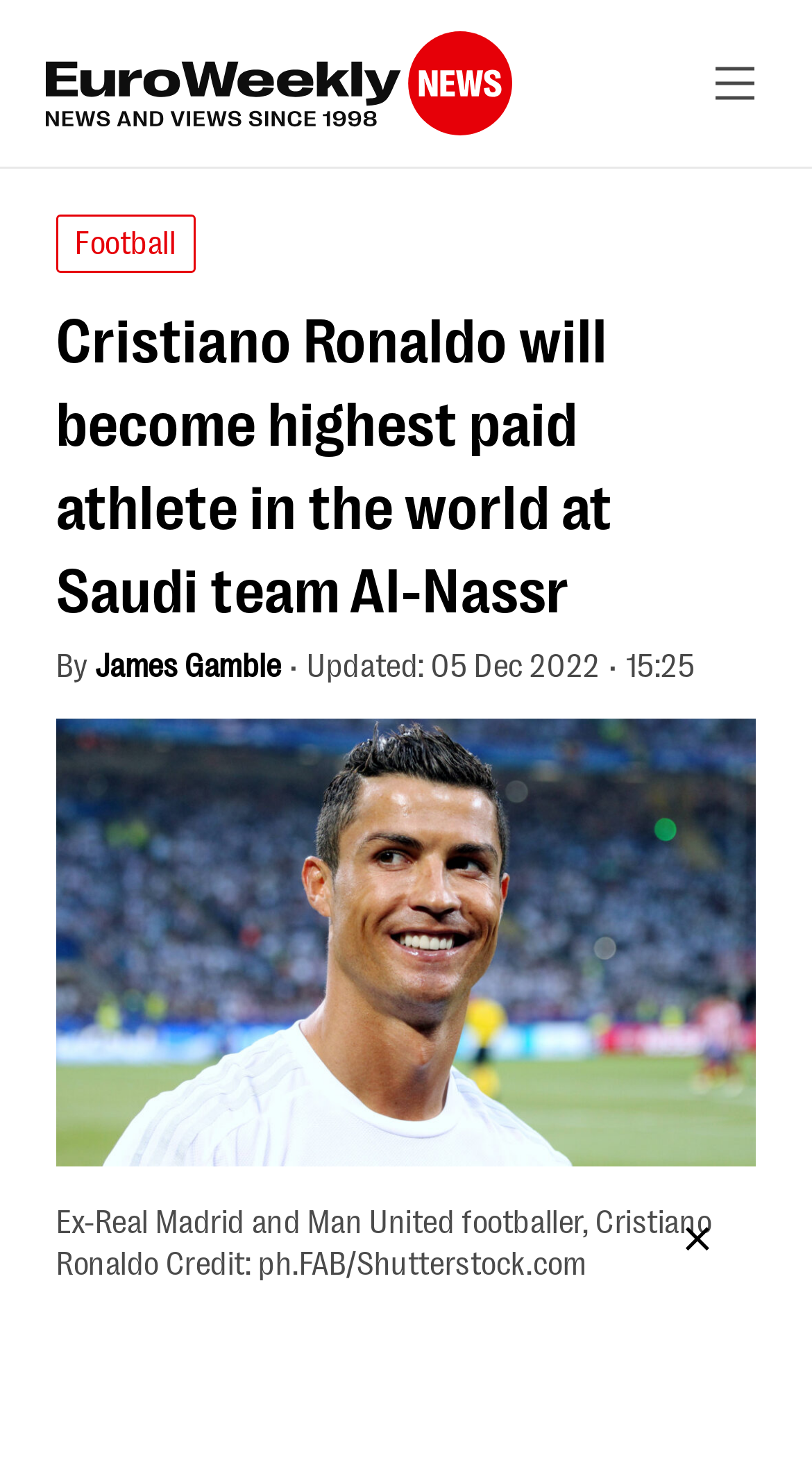Who is the author of the article?
Using the image, provide a detailed and thorough answer to the question.

I found the author's name by looking at the text following the 'By' label, which is a common convention for indicating the author of an article.